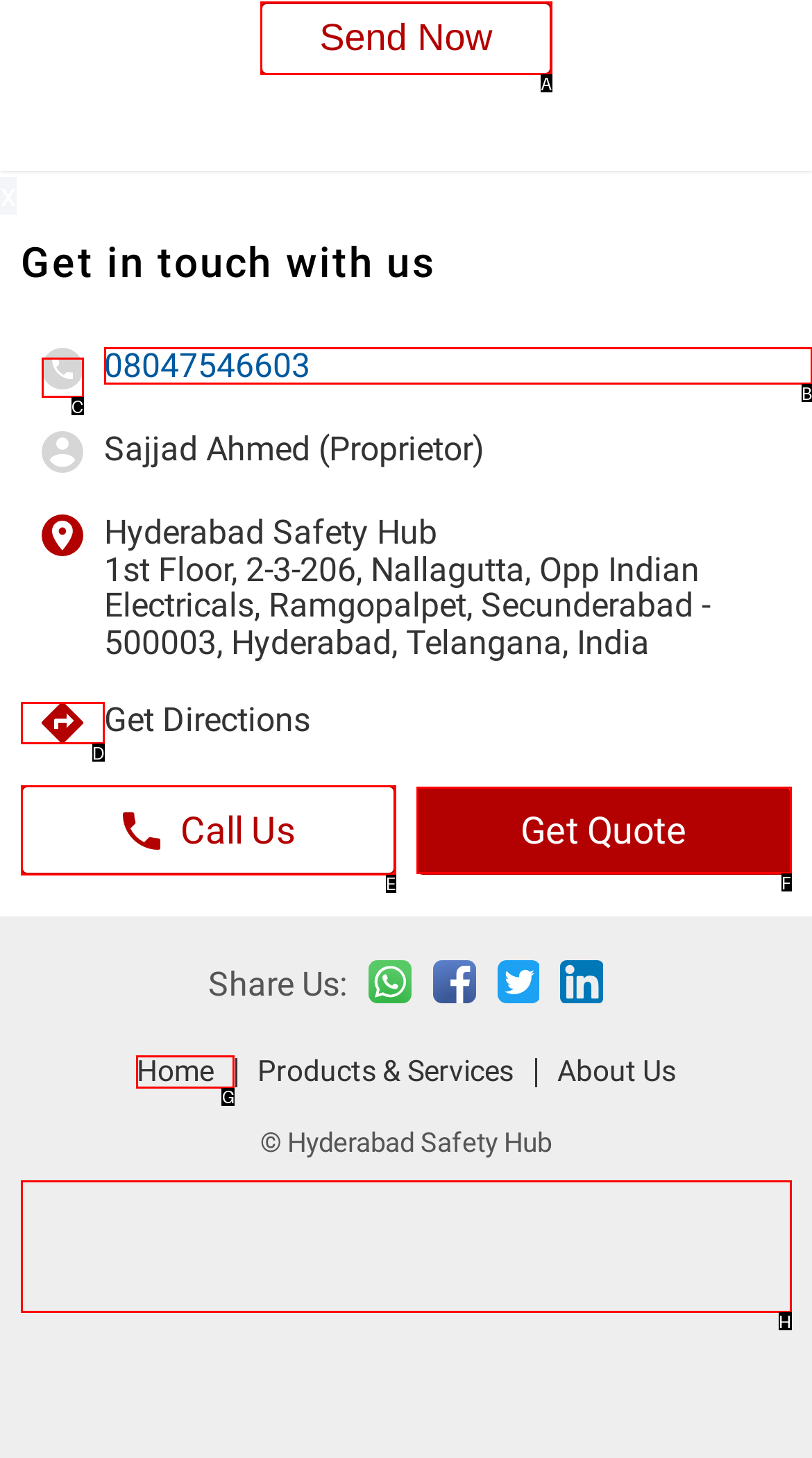Identify the HTML element that best fits the description: aria-label="Get in touch with us". Respond with the letter of the corresponding element.

C